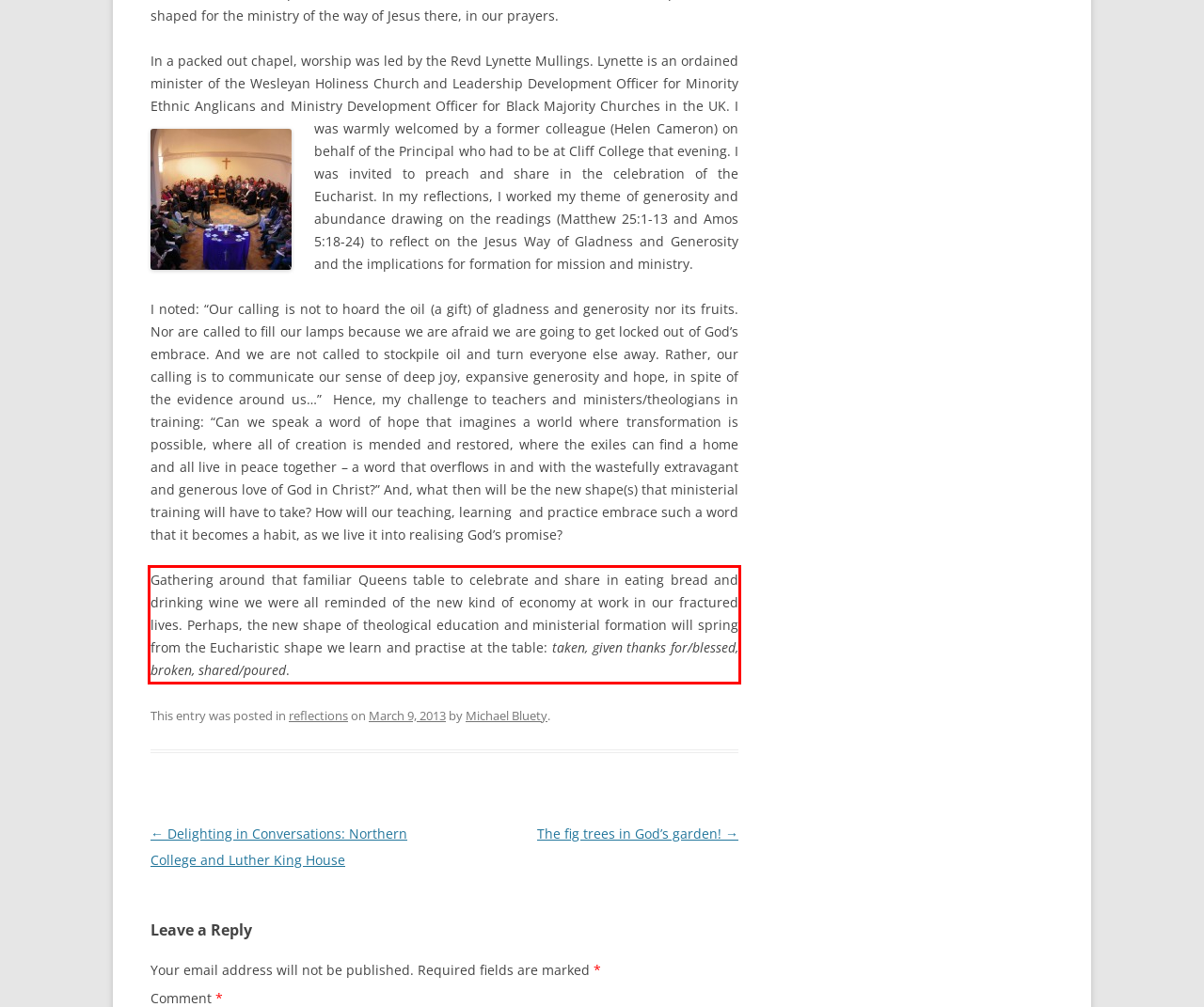Analyze the webpage screenshot and use OCR to recognize the text content in the red bounding box.

Gathering around that familiar Queens table to celebrate and share in eating bread and drinking wine we were all reminded of the new kind of economy at work in our fractured lives. Perhaps, the new shape of theological education and ministerial formation will spring from the Eucharistic shape we learn and practise at the table: taken, given thanks for/blessed, broken, shared/poured.